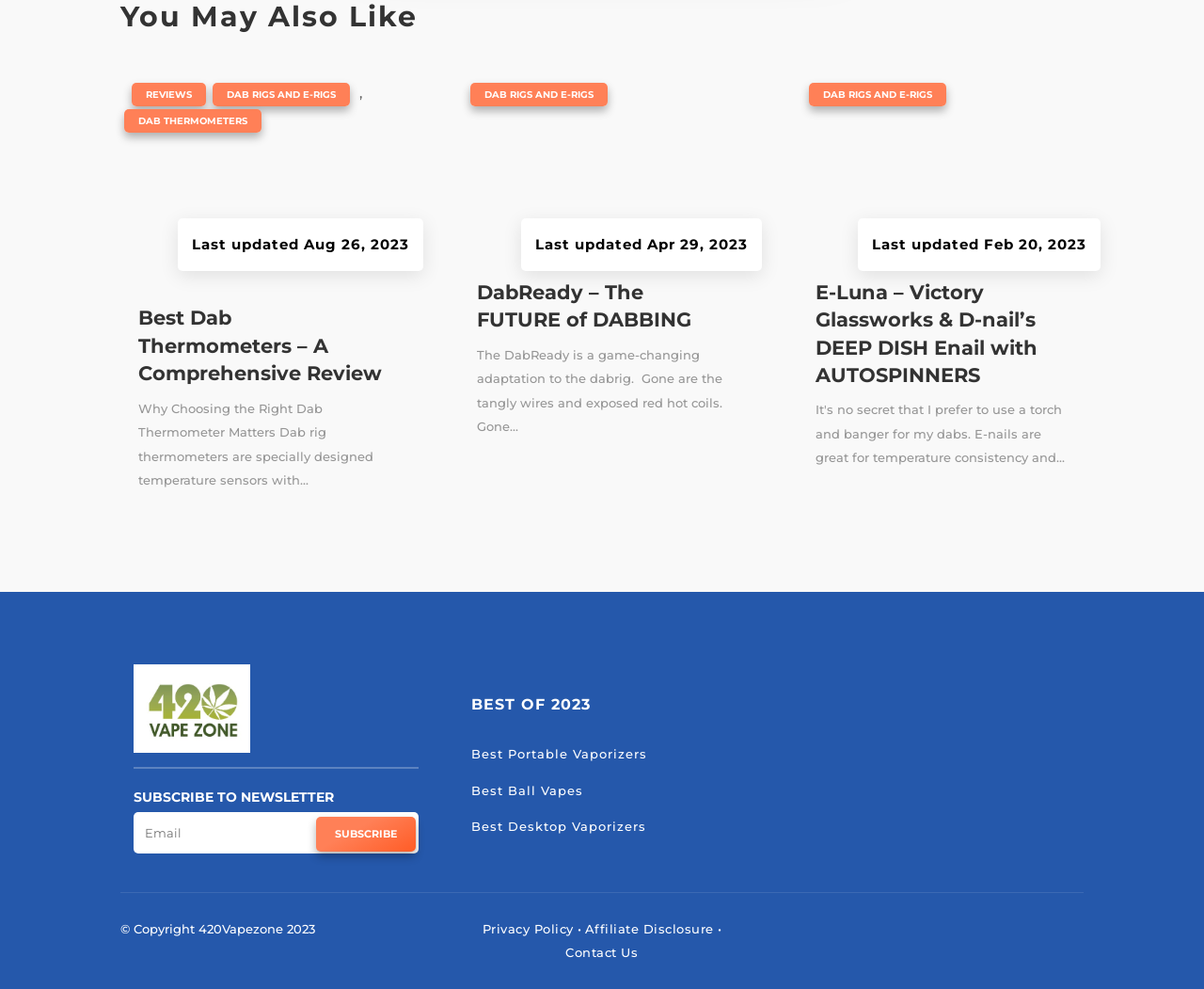Calculate the bounding box coordinates for the UI element based on the following description: "Reviews". Ensure the coordinates are four float numbers between 0 and 1, i.e., [left, top, right, bottom].

[0.109, 0.084, 0.171, 0.108]